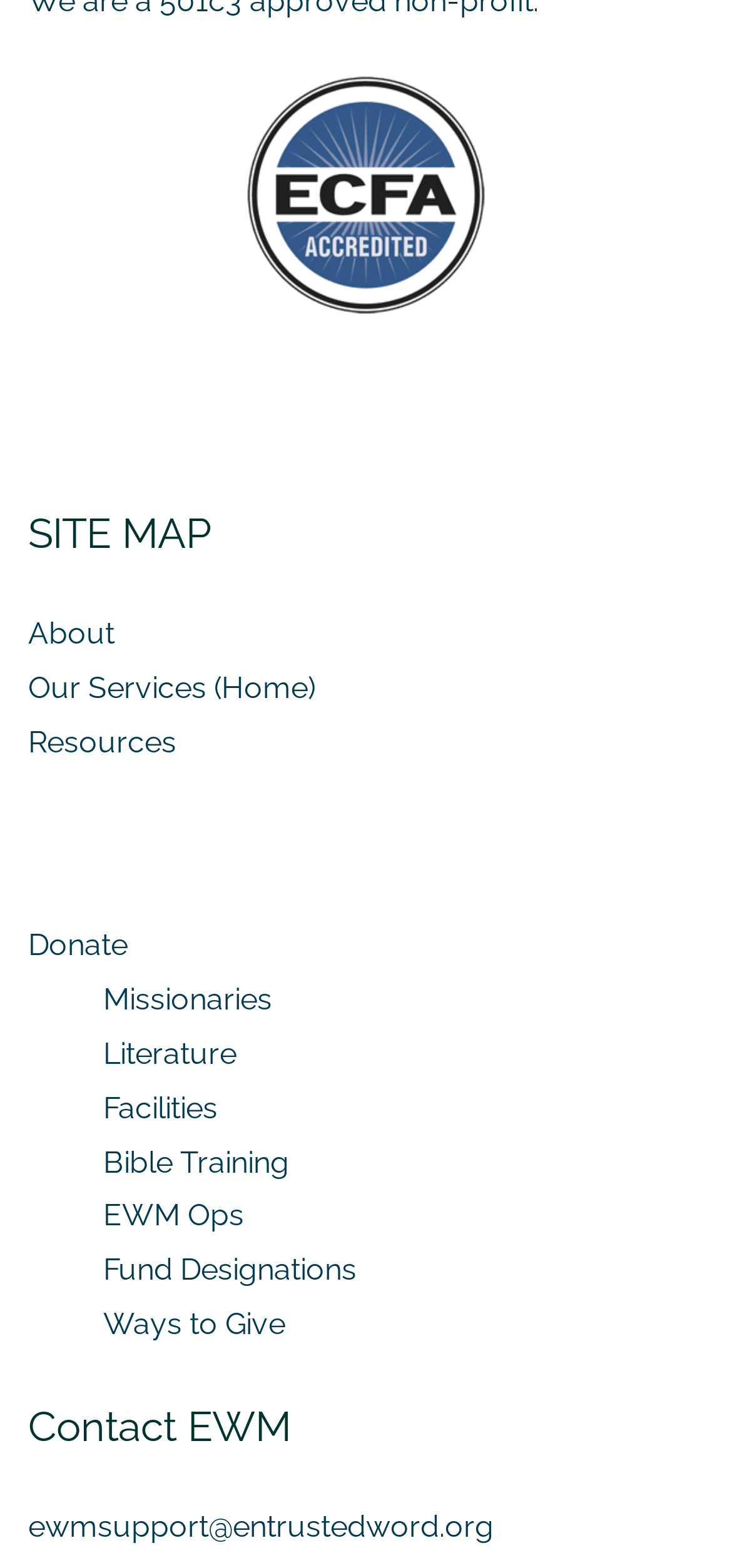Identify the bounding box coordinates for the UI element described by the following text: "About". Provide the coordinates as four float numbers between 0 and 1, in the format [left, top, right, bottom].

[0.038, 0.393, 0.156, 0.416]